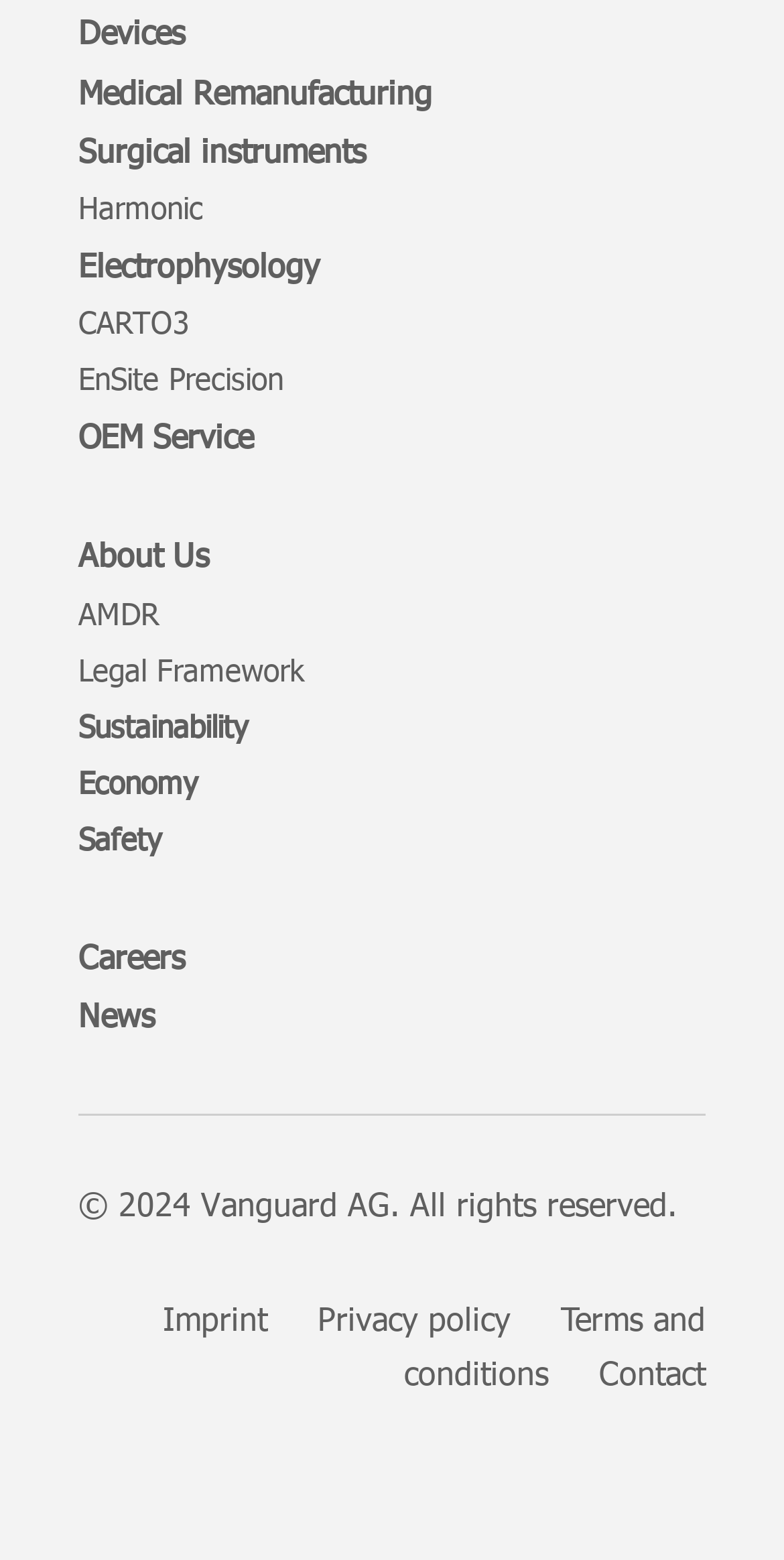Using a single word or phrase, answer the following question: 
What is the purpose of the 'CARTO3' link?

Unknown